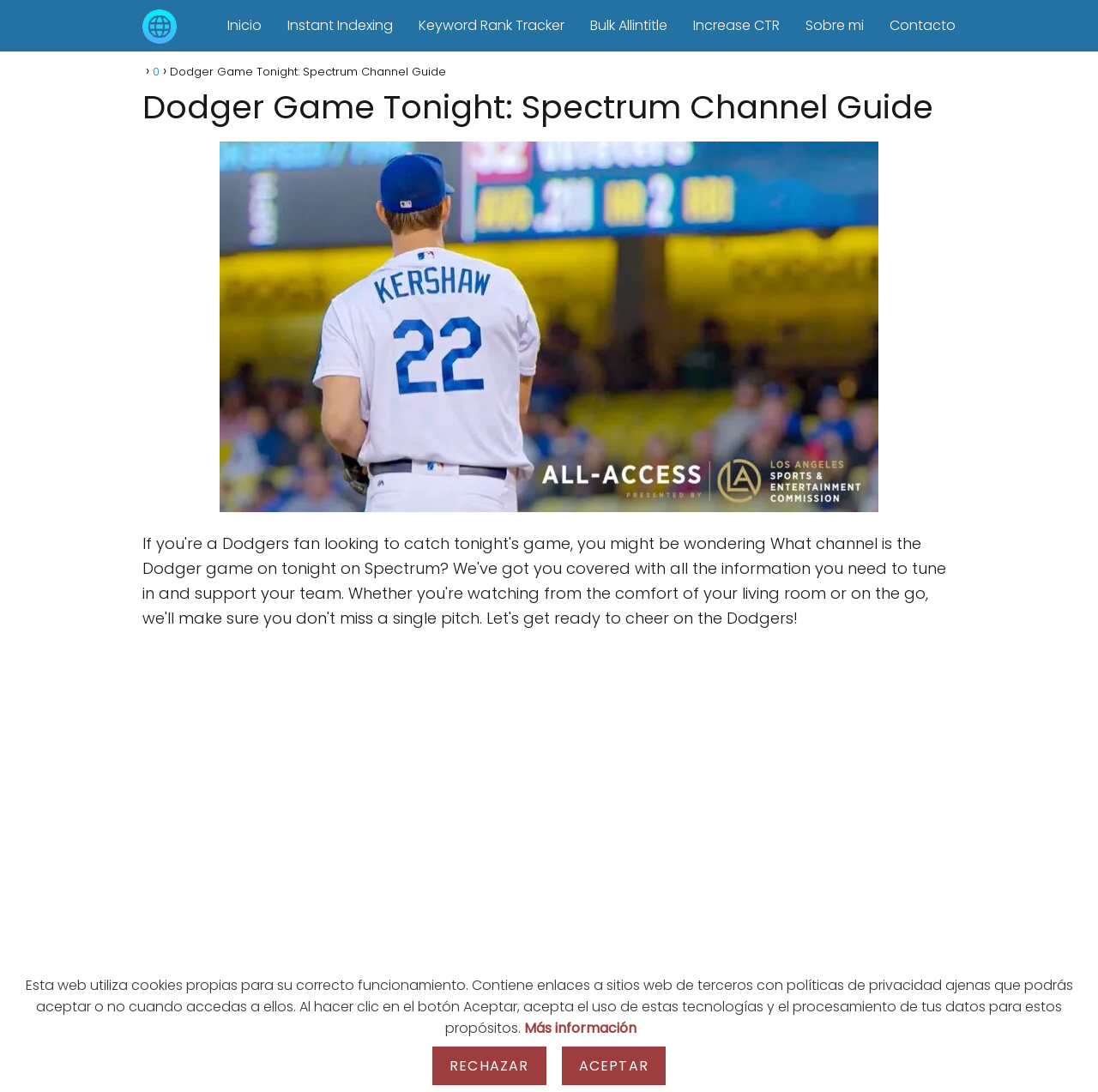Specify the bounding box coordinates of the region I need to click to perform the following instruction: "contact us". The coordinates must be four float numbers in the range of 0 to 1, i.e., [left, top, right, bottom].

[0.81, 0.014, 0.87, 0.032]